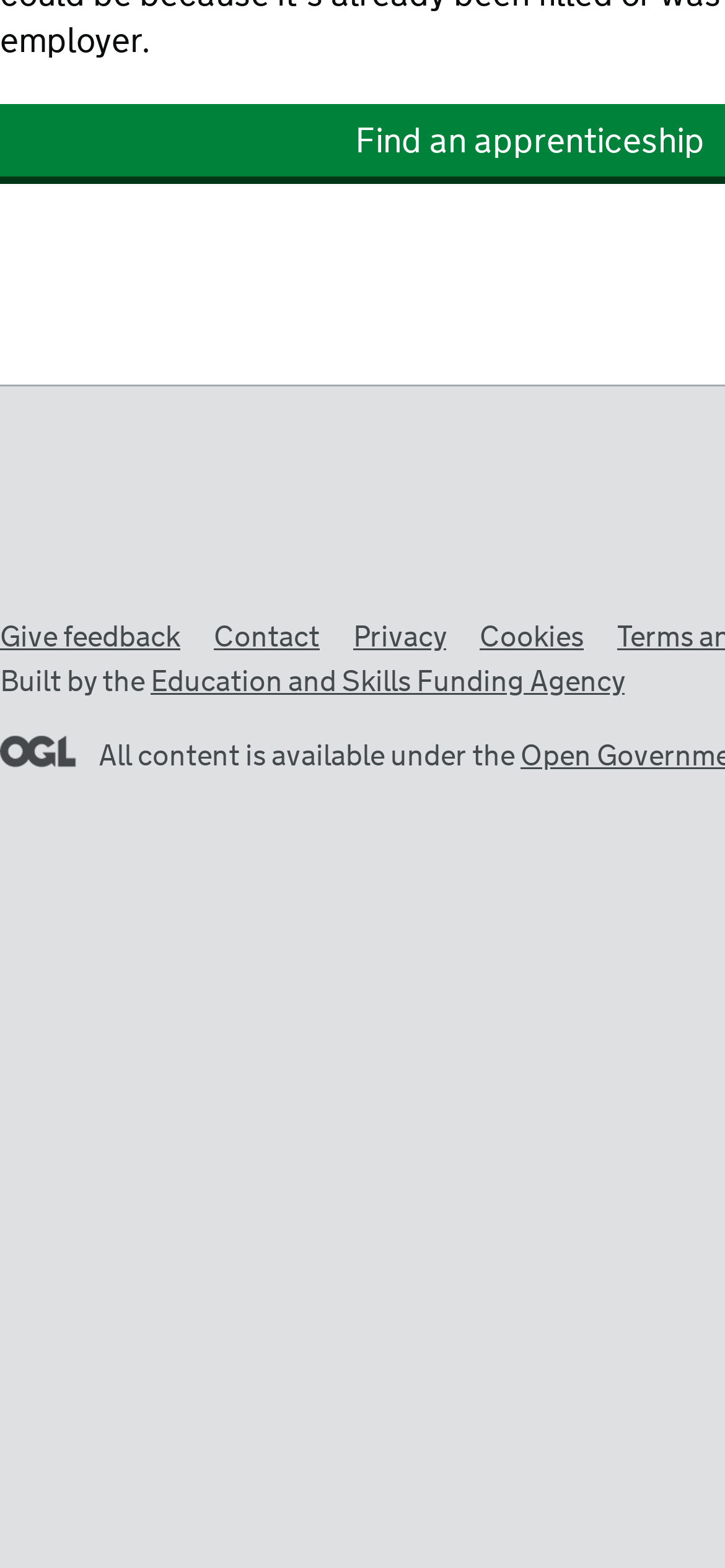Extract the bounding box coordinates of the UI element described by: "Contact". The coordinates should include four float numbers ranging from 0 to 1, e.g., [left, top, right, bottom].

[0.295, 0.395, 0.441, 0.42]